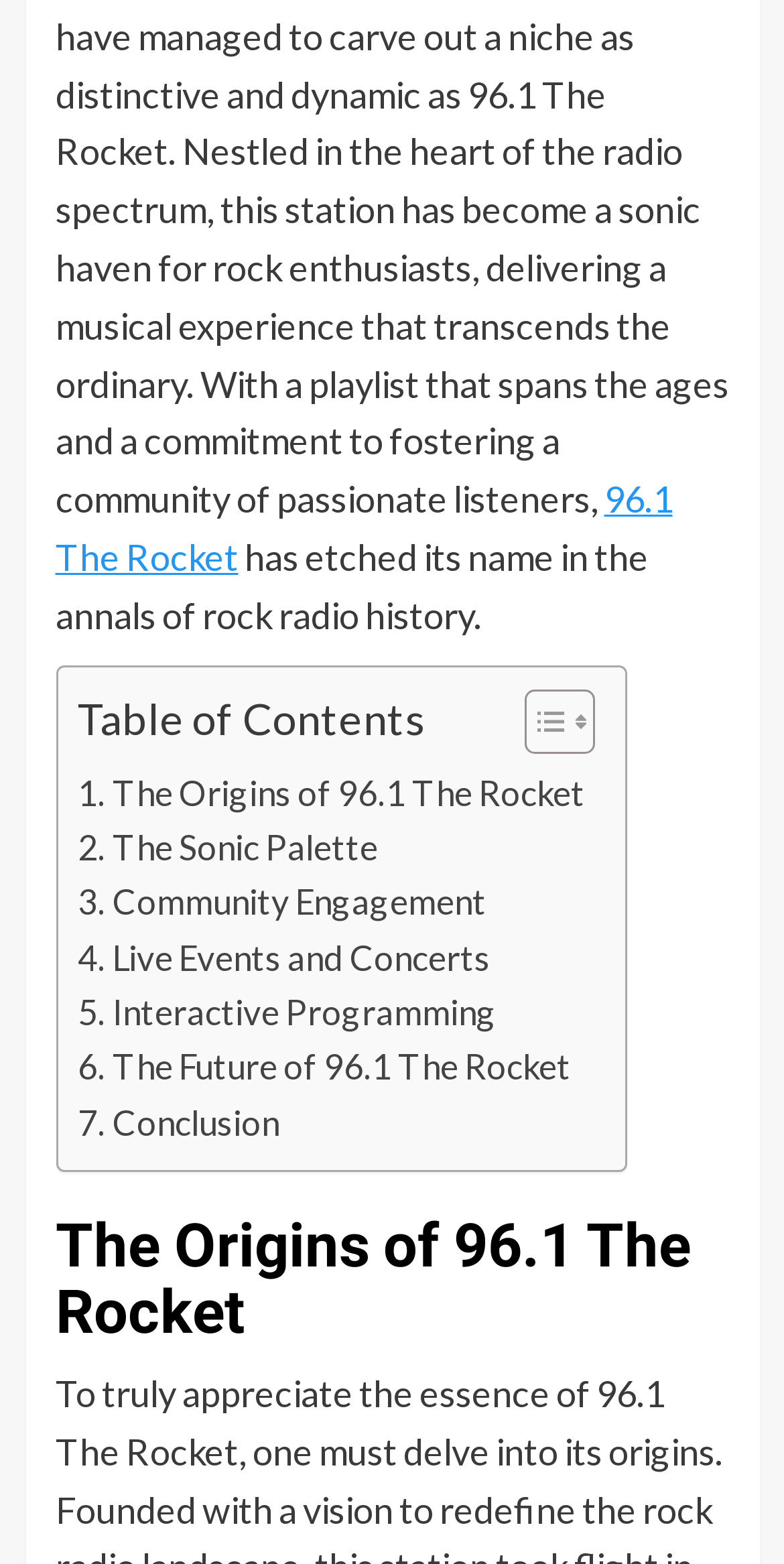Show the bounding box coordinates for the HTML element as described: "The Sonic Palette".

[0.099, 0.524, 0.482, 0.559]